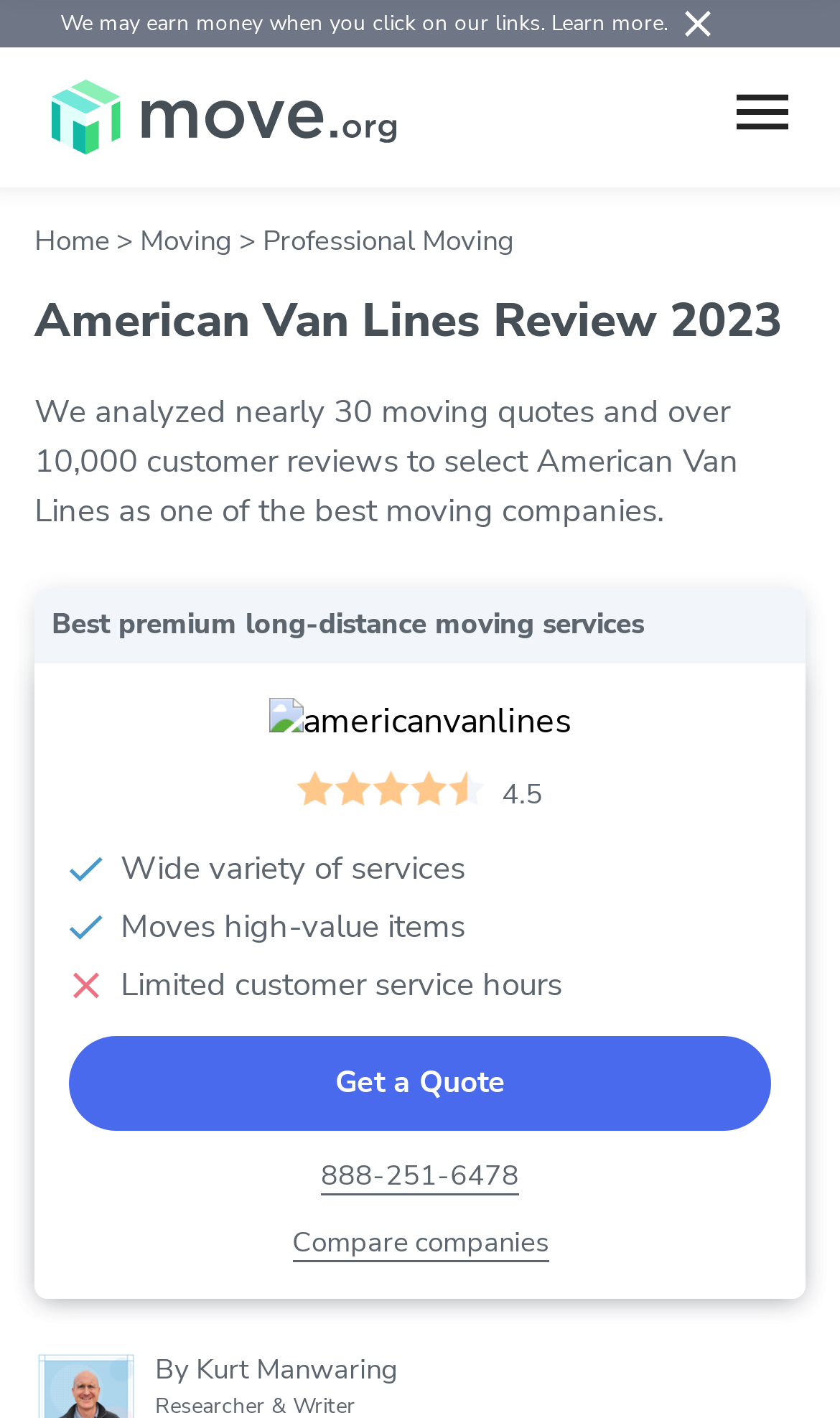What type of services does American Van Lines offer?
Based on the image, please offer an in-depth response to the question.

I found the type of services by looking at the text 'Best premium long-distance moving services' which is located above the company name and rating.